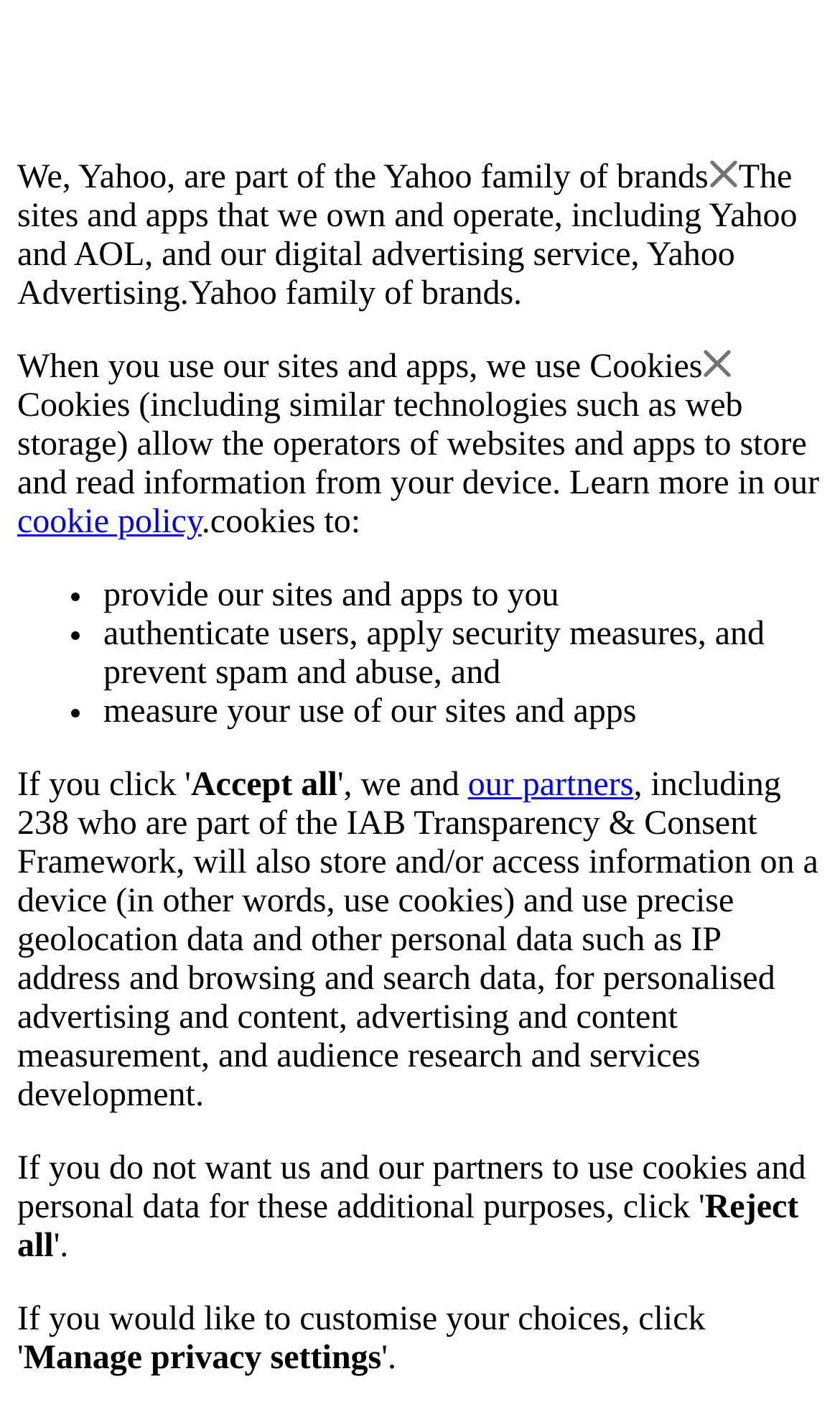Observe the image and answer the following question in detail: What is Yahoo part of?

Based on the webpage, it is stated that 'We, Yahoo, are part of the Yahoo family of brands' which indicates that Yahoo is part of the Yahoo family of brands.